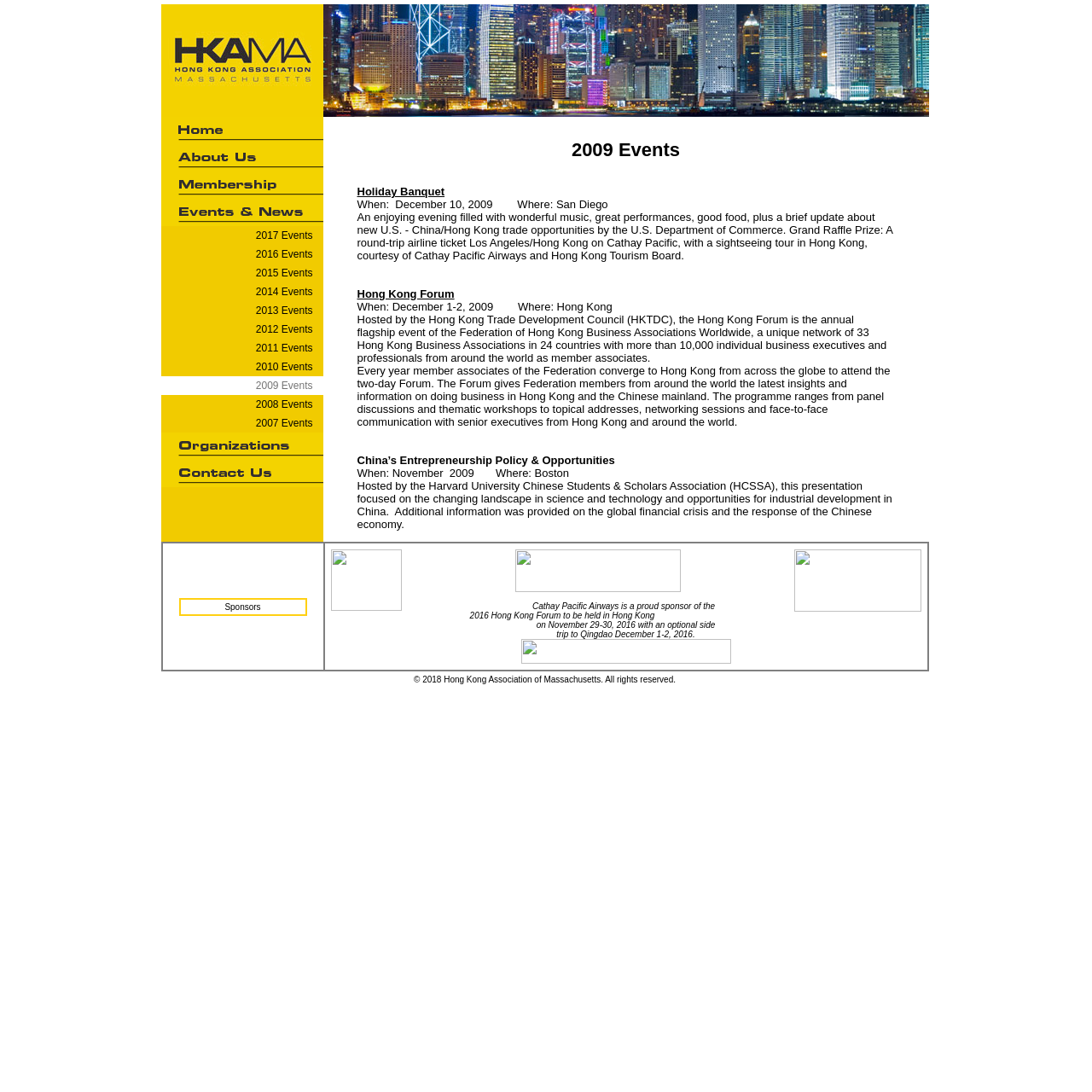What is the name of the association?
Look at the image and respond with a one-word or short-phrase answer.

Hong Kong Association of MA